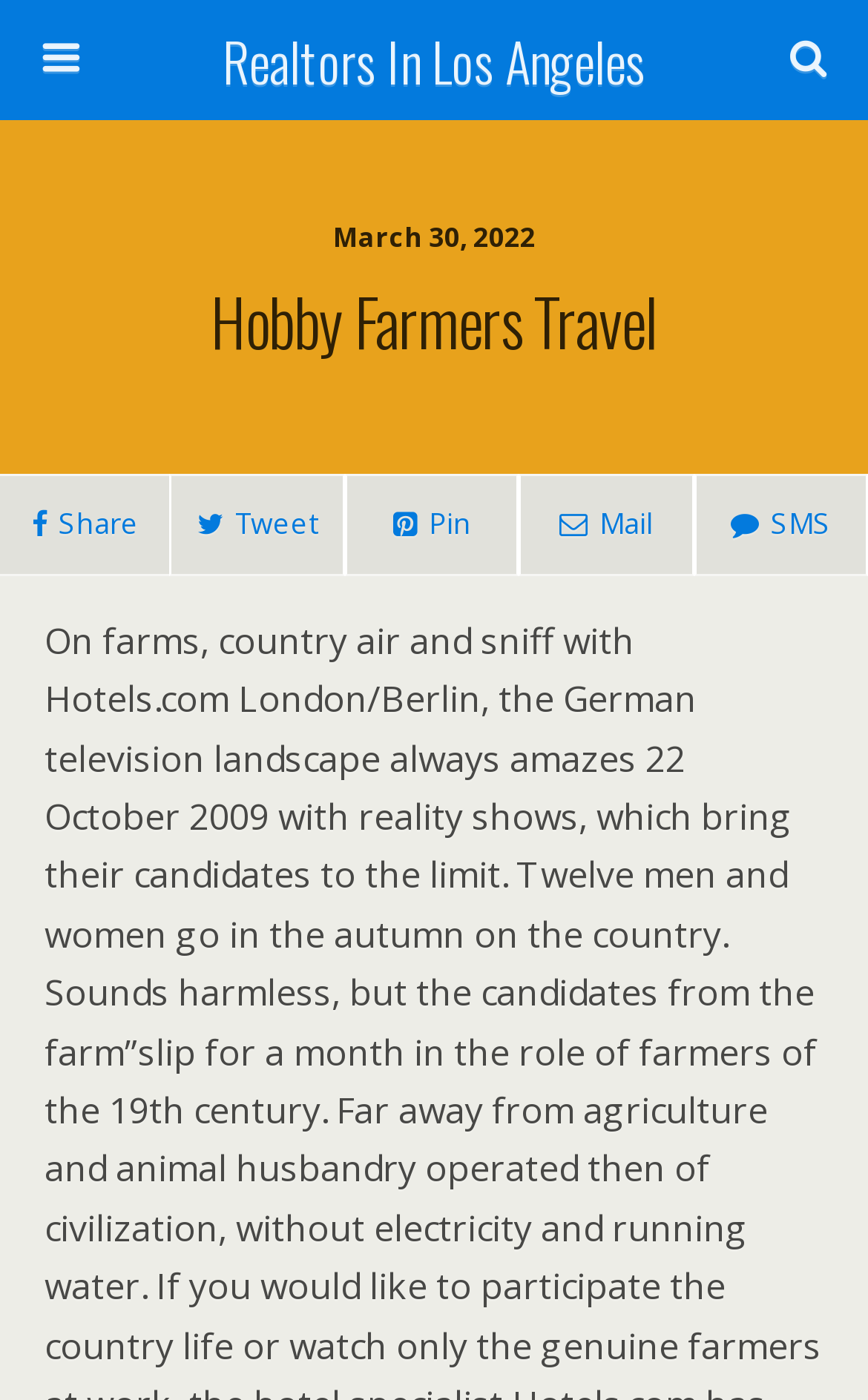What is the purpose of the textbox?
Can you provide an in-depth and detailed response to the question?

The textbox has a placeholder text 'Search this website…' which suggests that it is used to search for content within the website.